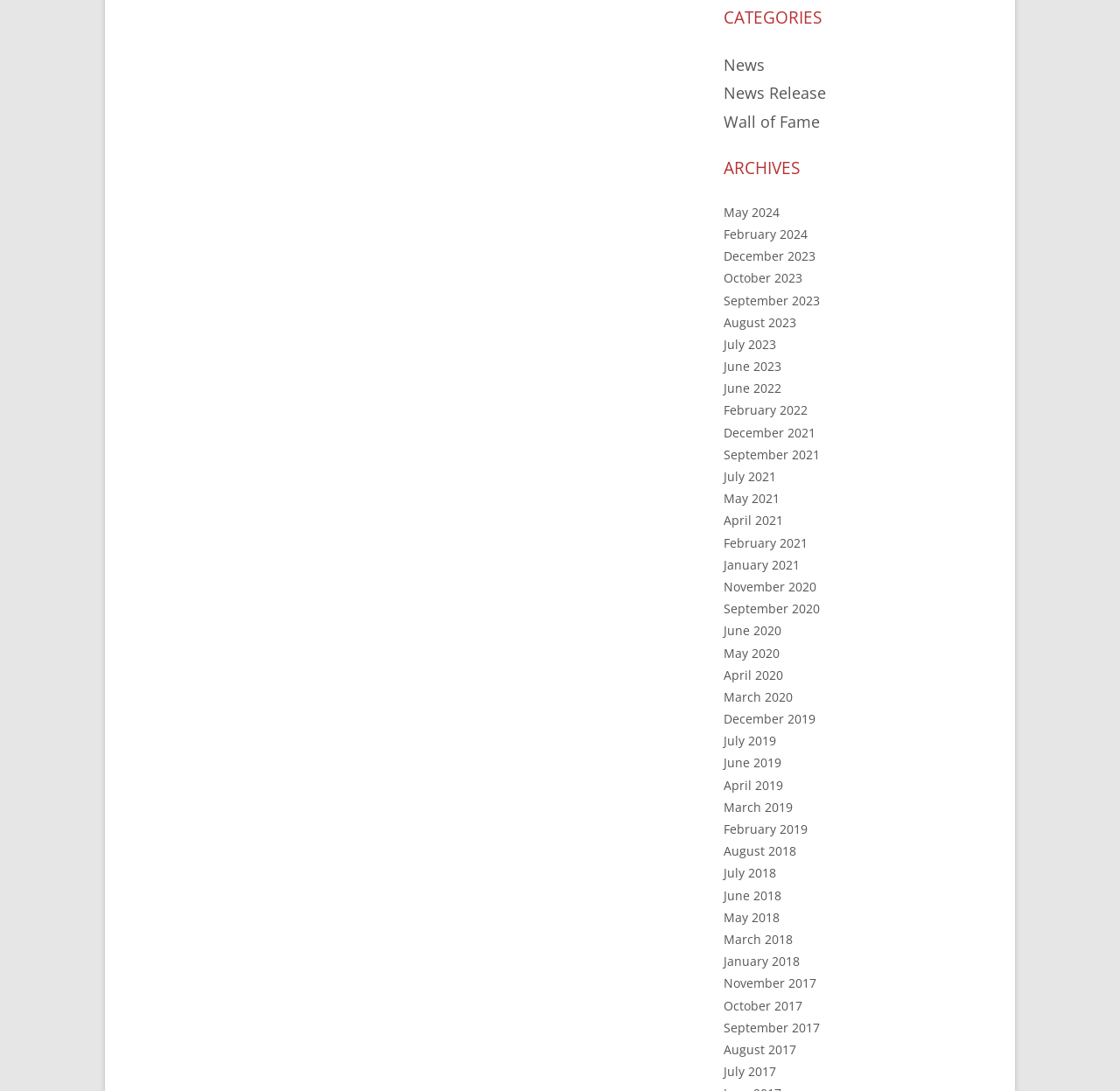Determine the bounding box coordinates for the element that should be clicked to follow this instruction: "Explore wall of fame". The coordinates should be given as four float numbers between 0 and 1, in the format [left, top, right, bottom].

[0.646, 0.101, 0.732, 0.121]